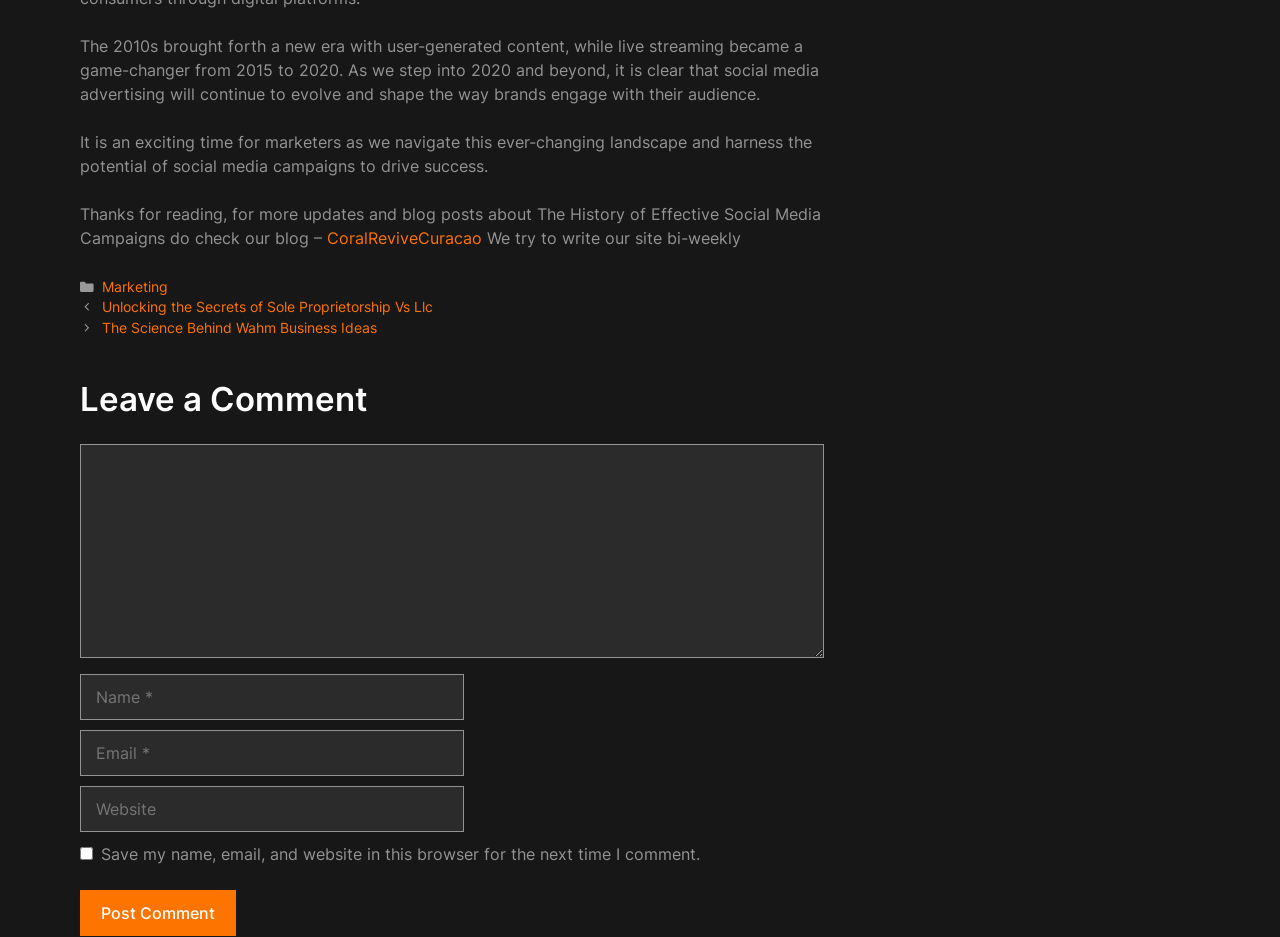Determine the bounding box coordinates of the region I should click to achieve the following instruction: "Click the button to post a comment". Ensure the bounding box coordinates are four float numbers between 0 and 1, i.e., [left, top, right, bottom].

[0.062, 0.95, 0.184, 0.999]